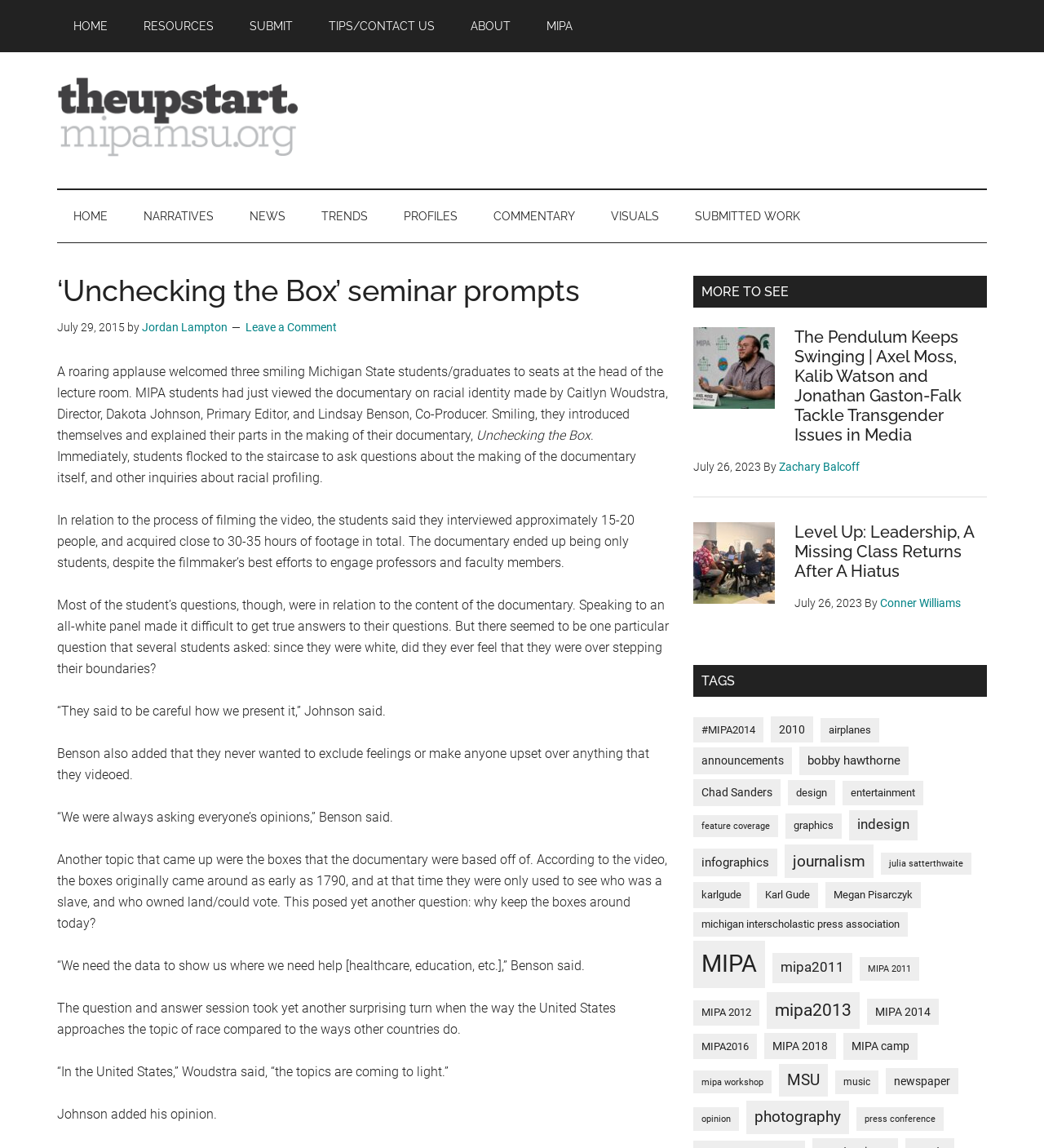What is the purpose of keeping the boxes around today?
Based on the image, provide your answer in one word or phrase.

To show where we need help